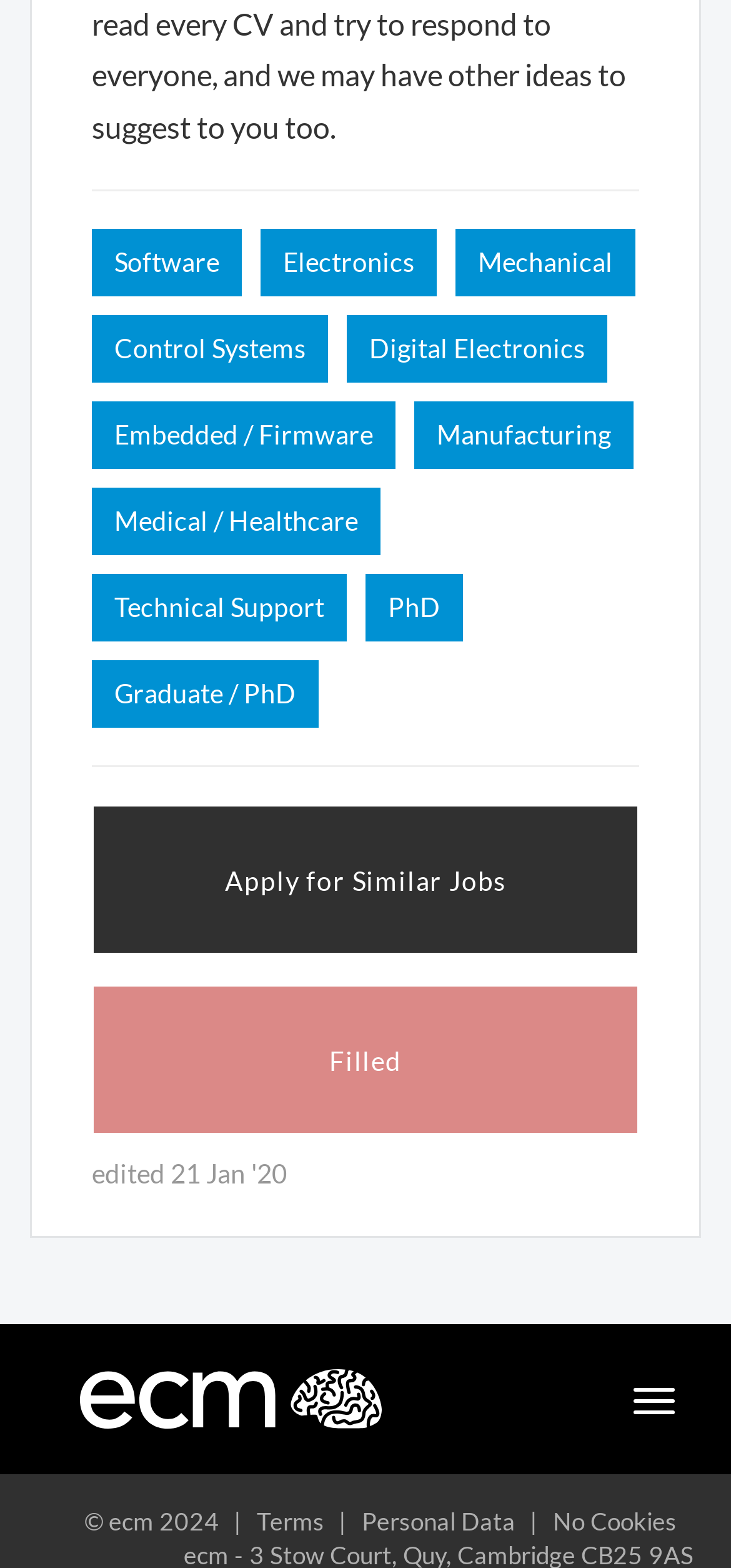Show the bounding box coordinates of the element that should be clicked to complete the task: "Apply for Similar Jobs".

[0.126, 0.513, 0.874, 0.609]